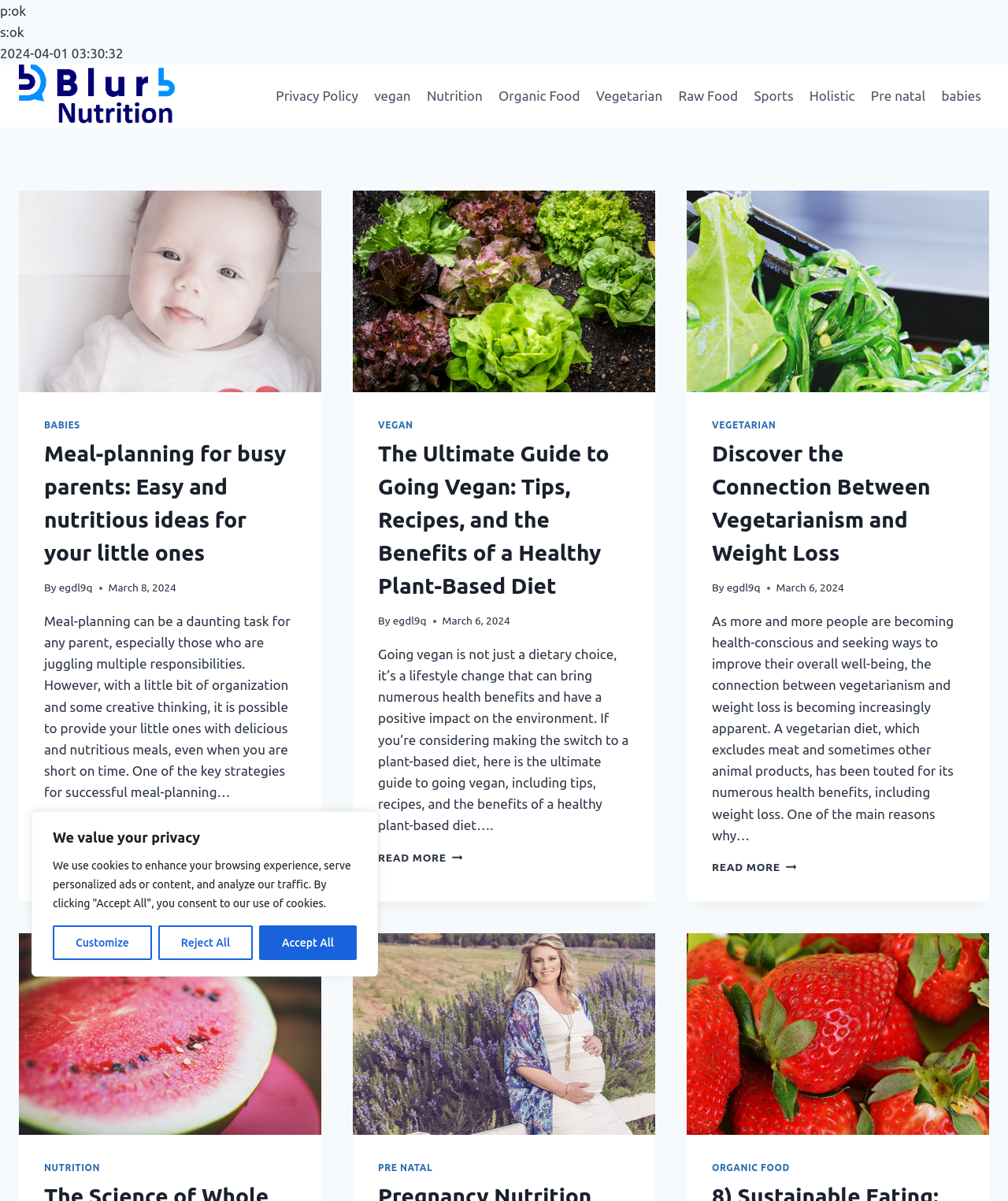Could you find the bounding box coordinates of the clickable area to complete this instruction: "Click the 'READ MORE' link of the article 'Discover the Connection Between Vegetarianism and Weight Loss'"?

[0.706, 0.717, 0.79, 0.727]